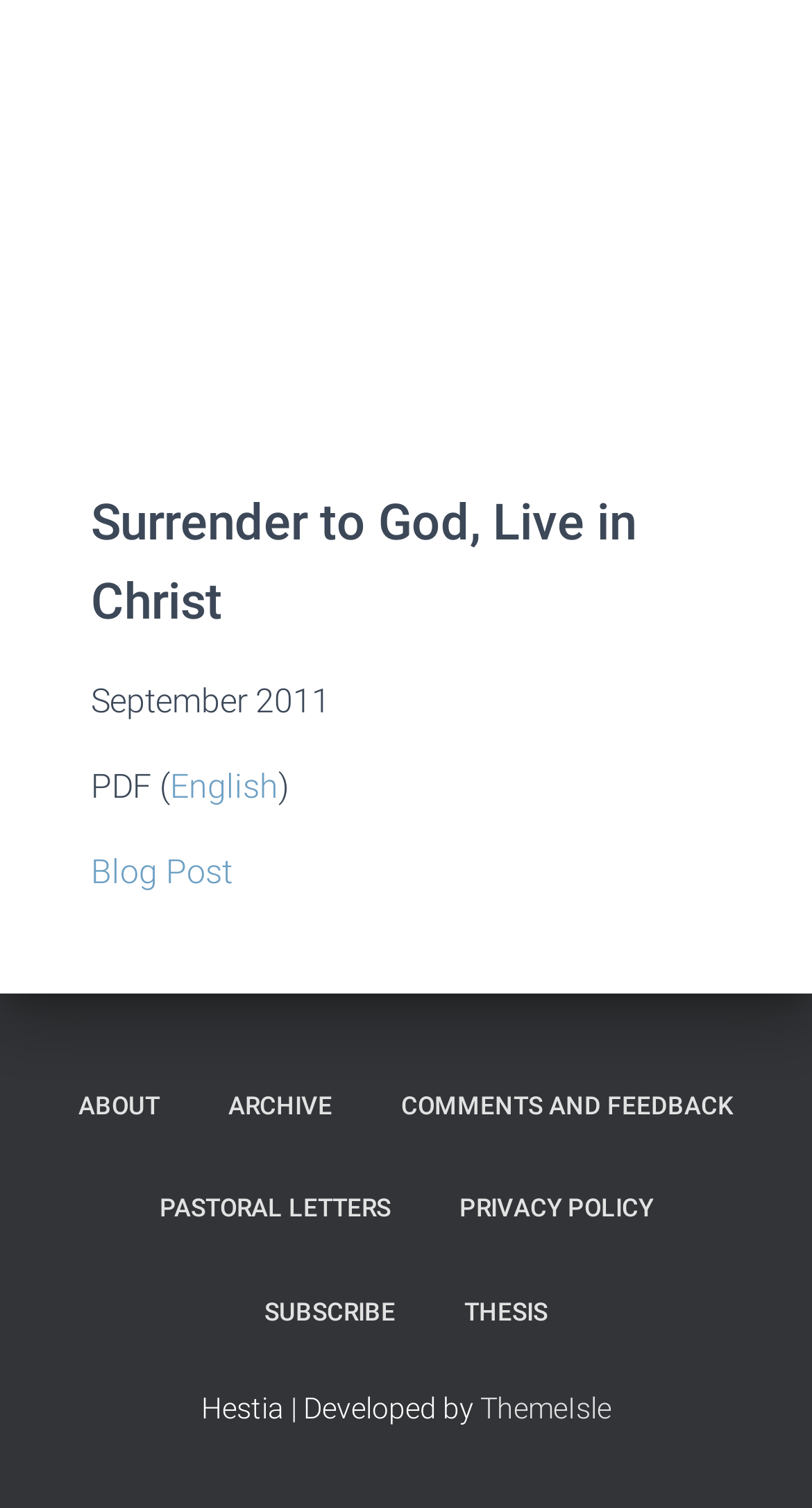From the element description Privacy Policy, predict the bounding box coordinates of the UI element. The coordinates must be specified in the format (top-left x, top-left y, bottom-right x, bottom-right y) and should be within the 0 to 1 range.

[0.527, 0.768, 0.842, 0.837]